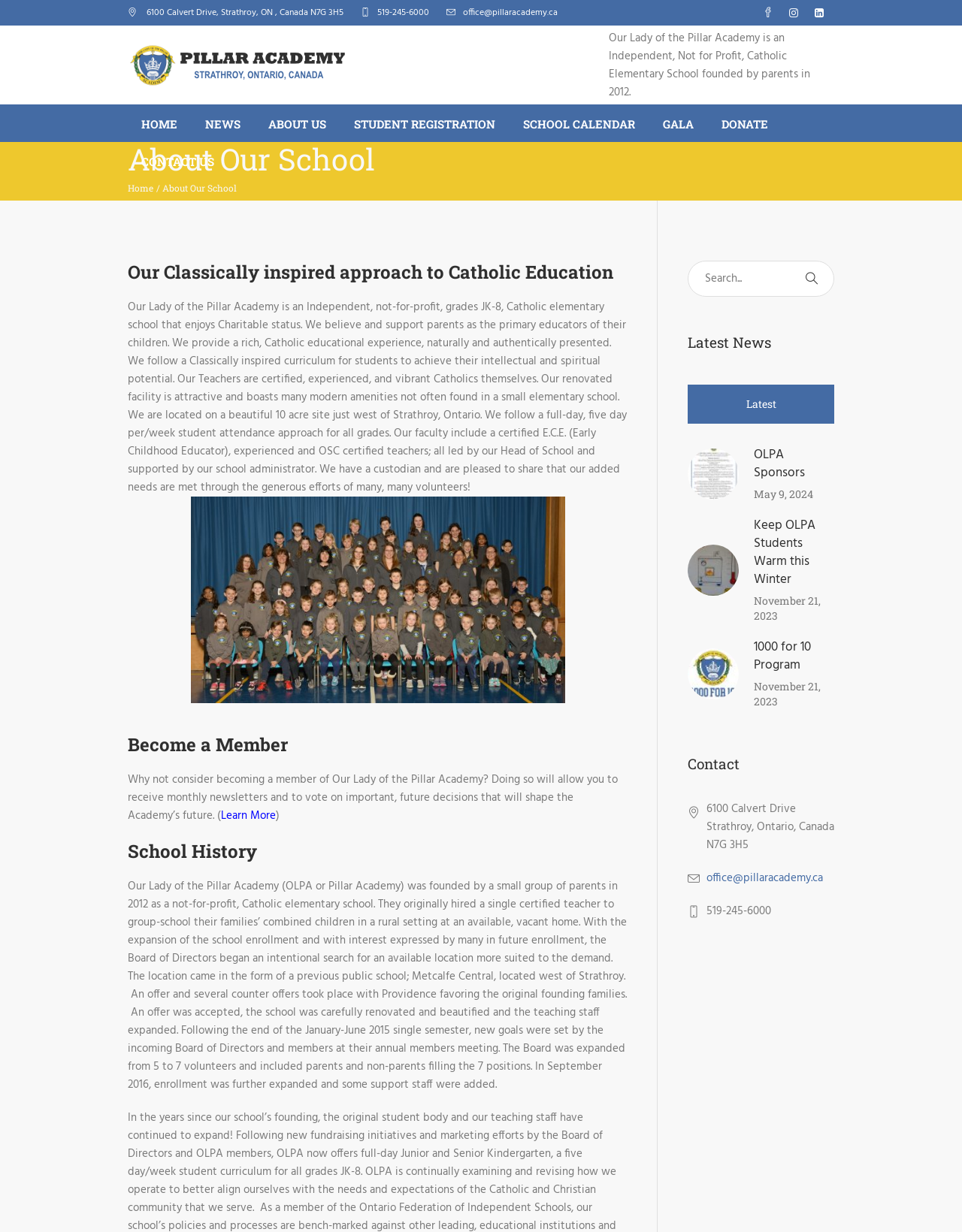Determine the bounding box coordinates in the format (top-left x, top-left y, bottom-right x, bottom-right y). Ensure all values are floating point numbers between 0 and 1. Identify the bounding box of the UI element described by: 1000 for 10 Program

[0.784, 0.517, 0.843, 0.548]